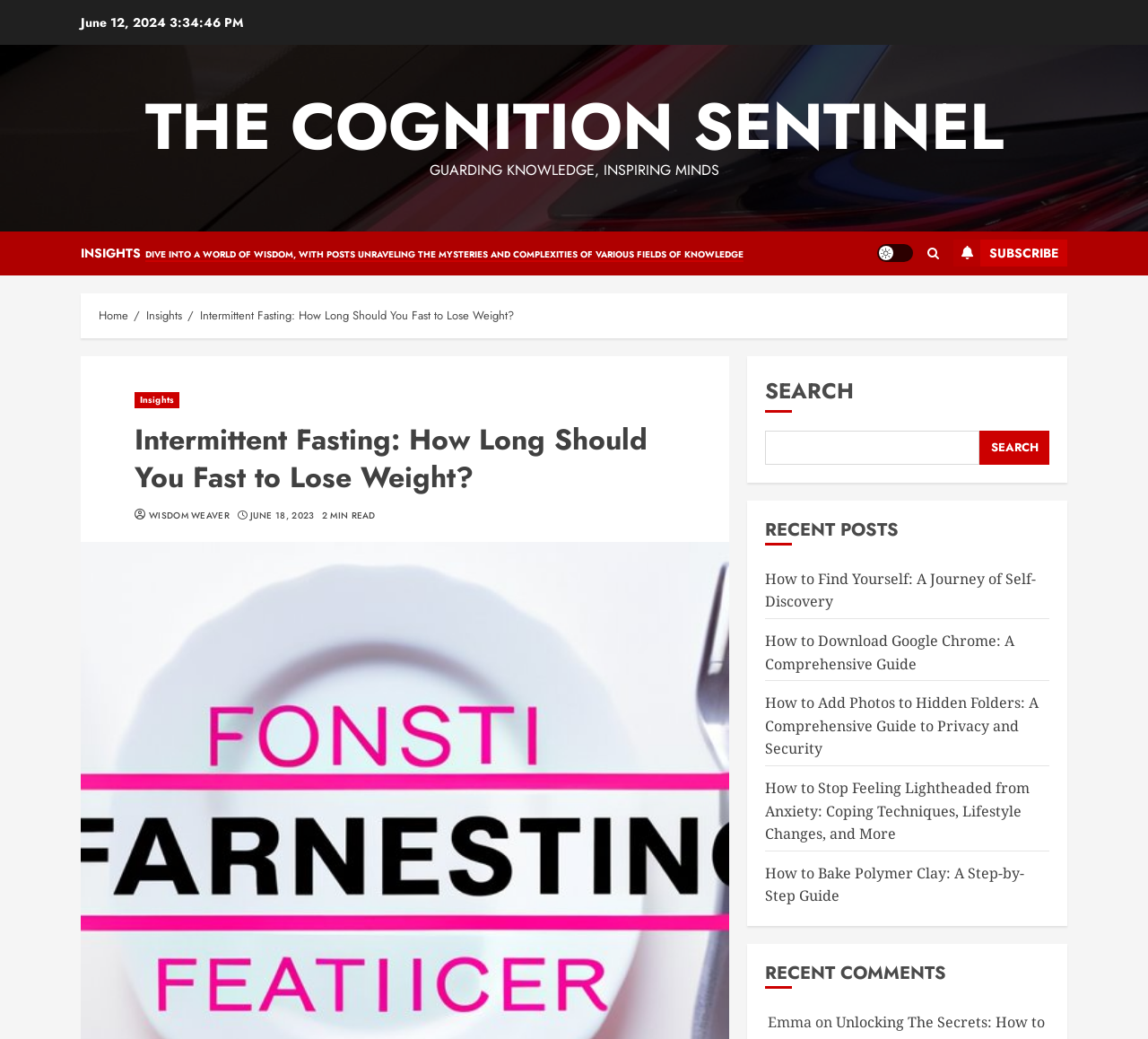Using the webpage screenshot and the element description Light/Dark Button, determine the bounding box coordinates. Specify the coordinates in the format (top-left x, top-left y, bottom-right x, bottom-right y) with values ranging from 0 to 1.

[0.764, 0.235, 0.795, 0.252]